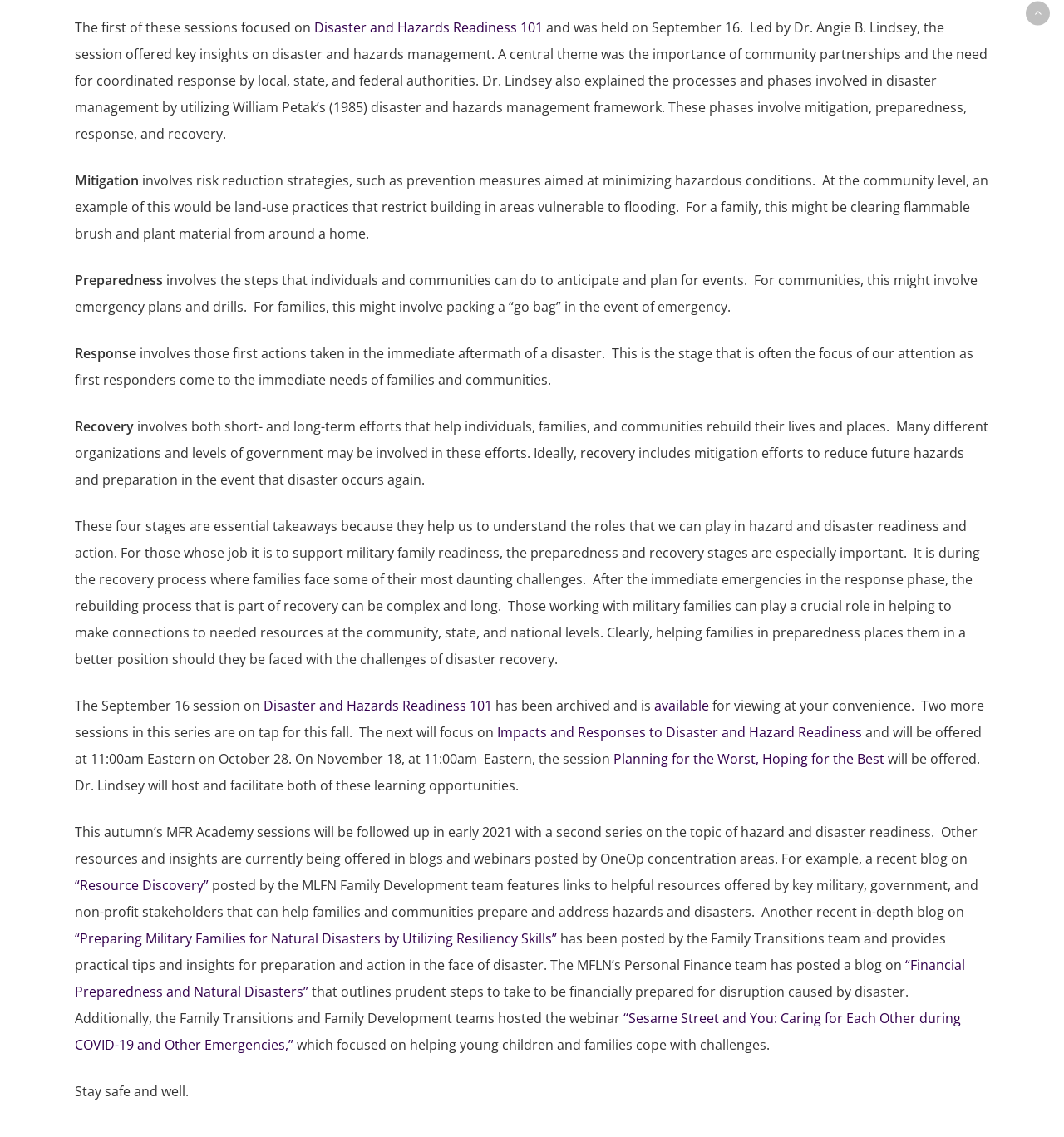Examine the screenshot and answer the question in as much detail as possible: Who hosted and facilitated the learning opportunities?

Dr. Angie B. Lindsey hosted and facilitated the learning opportunities as mentioned in the text 'Dr. Lindsey will host and facilitate both of these learning opportunities.'